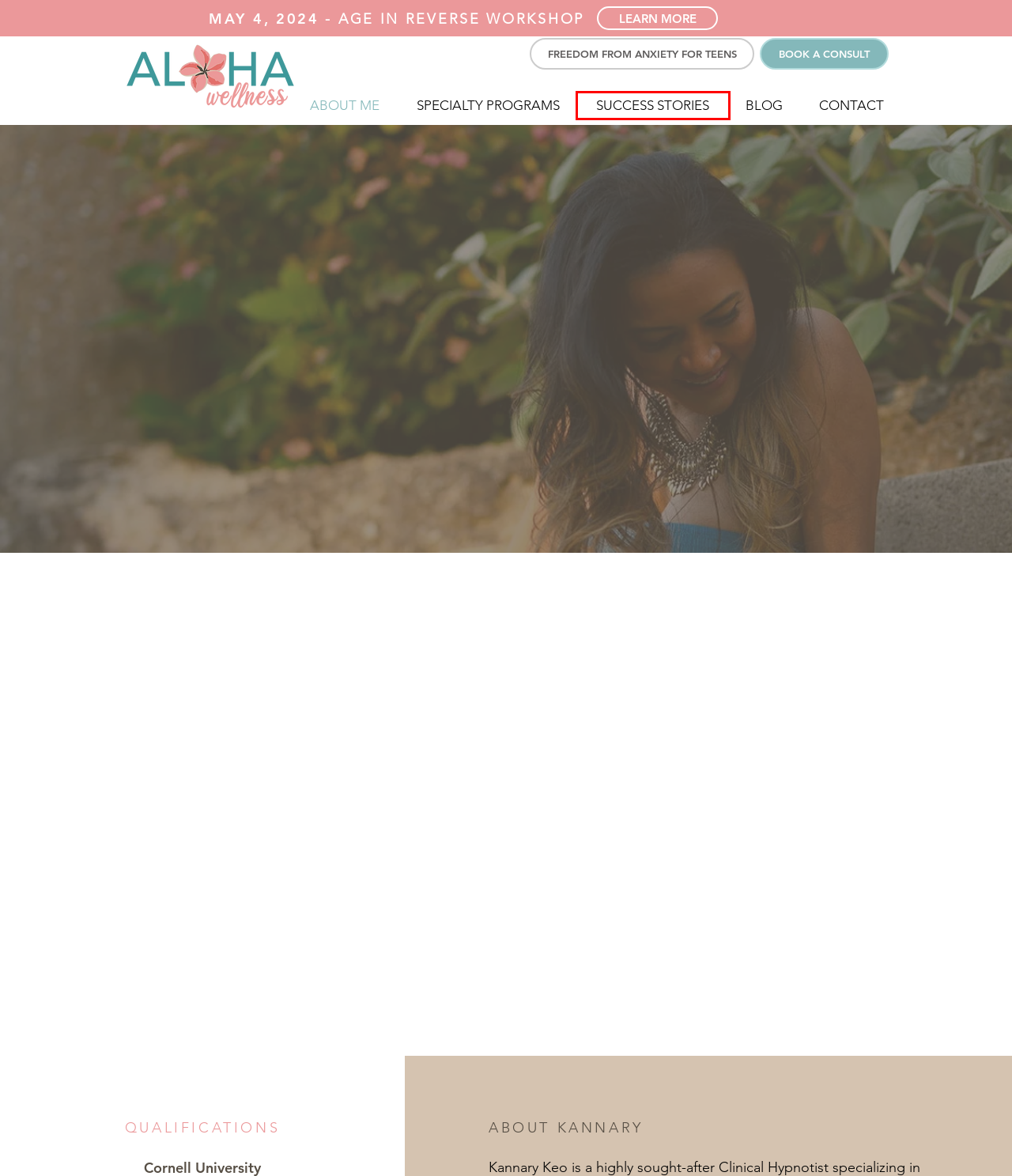Analyze the screenshot of a webpage featuring a red rectangle around an element. Pick the description that best fits the new webpage after interacting with the element inside the red bounding box. Here are the candidates:
A. Teen Anxiety Hypnotherapy Boston- Anxiety Specialist For Teenagers
B. Aloha Wellness, Healthy Mindset Healthy Body
C. Age in Reverse Workshop | Aloha Wellness | Greater Boston, MA
D. BLOG | Aloha Wellness | Greater Boston, MA
E. Services | Aloha Wellness | Greater Boston, MA
F. Success Stories | Aloha Wellness | Greater Boston, MA
G. Aloha Wellness | Hypnotist & Weight Loss Coach | Greater Boston, MA
H. Magnetic Marketing Member Spotlight: Kannary Keo

F